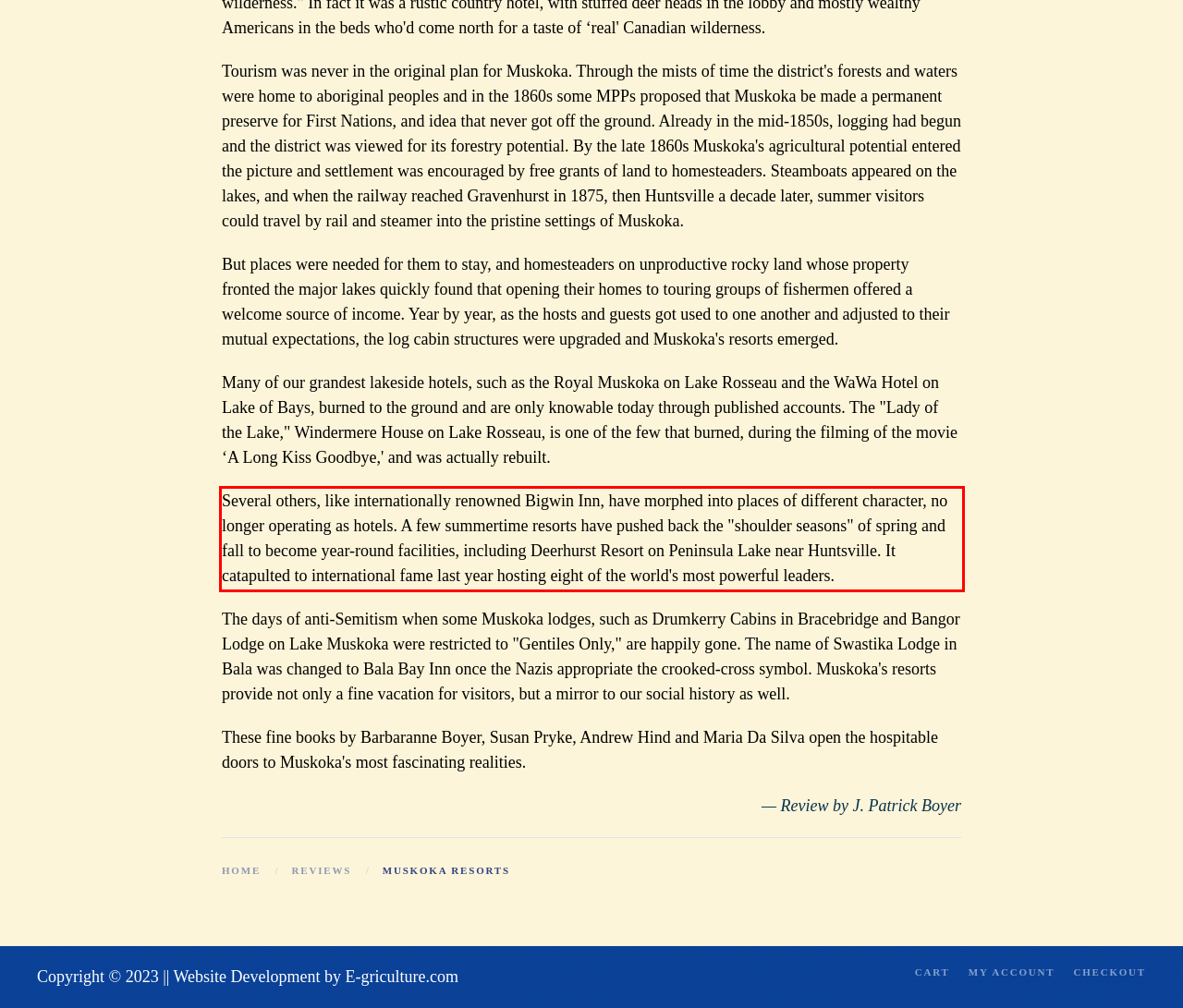In the given screenshot, locate the red bounding box and extract the text content from within it.

Several others, like internationally renowned Bigwin Inn, have morphed into places of different character, no longer operating as hotels. A few summertime resorts have pushed back the "shoulder seasons" of spring and fall to become year-round facilities, including Deerhurst Resort on Peninsula Lake near Huntsville. It catapulted to international fame last year hosting eight of the world's most powerful leaders.